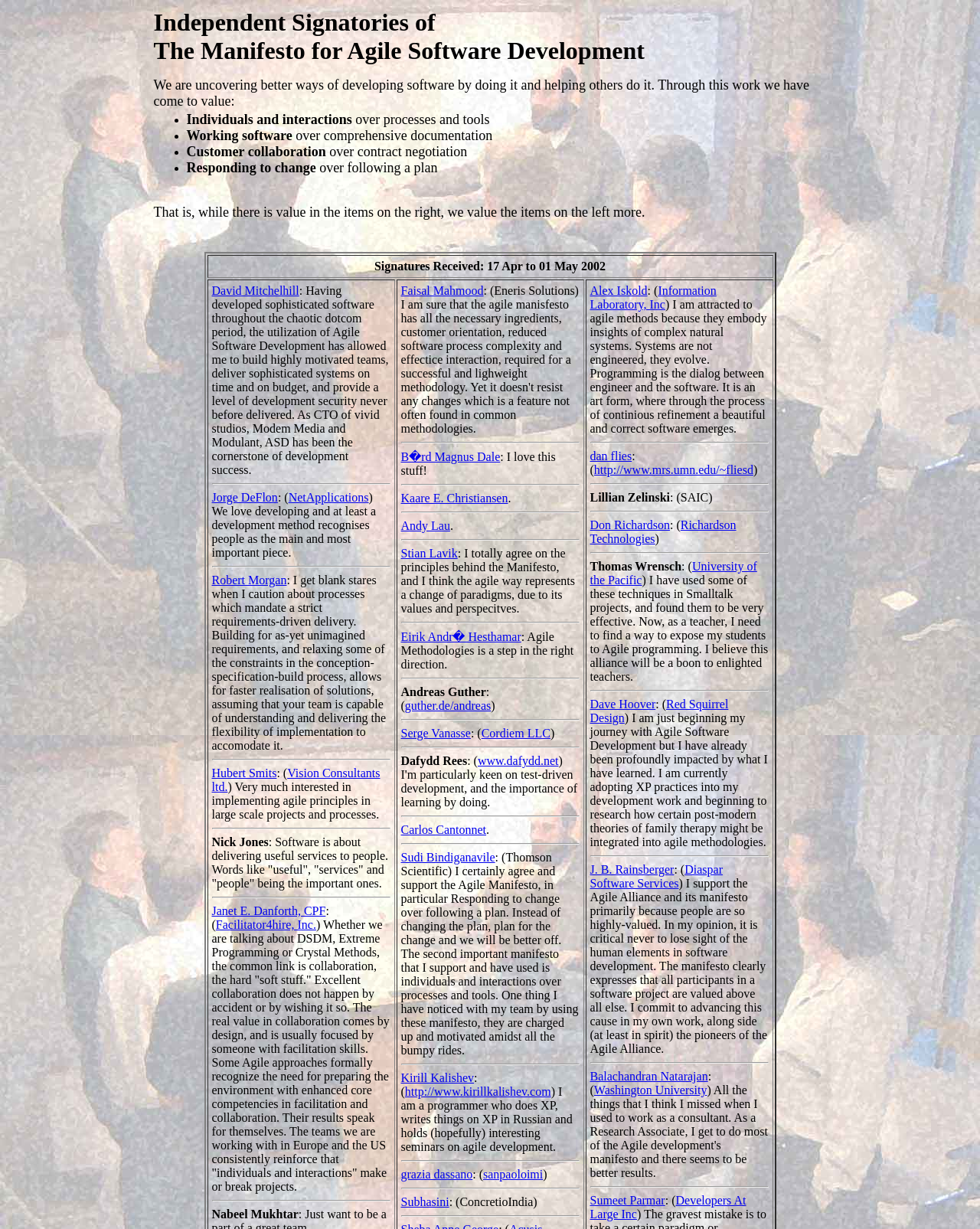Write an elaborate caption that captures the essence of the webpage.

The webpage is about the Agile Manifesto Signatories, showcasing a list of individuals who have signed the manifesto. The page is divided into two main sections. The top section contains a brief introduction to the Agile Manifesto, which values individuals and interactions over processes and tools, working software over comprehensive documentation, customer collaboration over contract negotiation, and responding to change over following a plan. 

Below the introduction, there is a list of signatories, each with their name, optional company or organization, and a brief quote or statement about their support for the Agile Manifesto. The list is organized into rows, with each row containing a signatory's information. The quotes and statements vary in length, with some being short and concise, while others are longer and more detailed. The list takes up most of the page, with a total of 17 signatories listed.